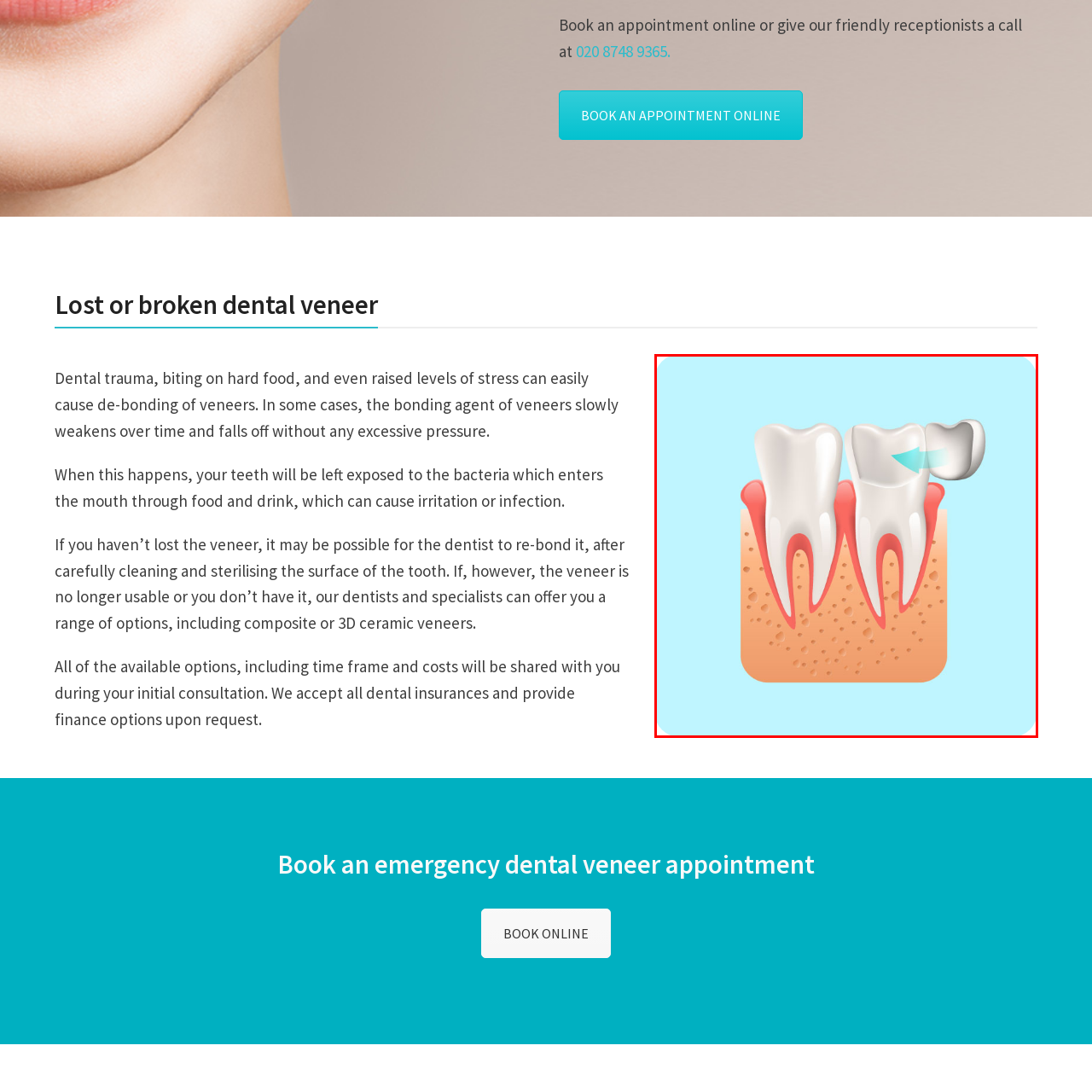Explain in detail what is happening in the image enclosed by the red border.

The image illustrates a dental scenario involving a veneer, showcasing two teeth with a partially detached veneer on one side. The tooth structure is depicted with vibrant details, emphasizing the healthy white enamel and reddish gums. The graphic highlights the veneer’s placement and the direction of re-bonding indicated by an arrow, suggesting a dental procedure for reattaching the veneer. This image accompanies information on dental services related to lost or broken veneers, including the urgency and options available for restoration. It emphasizes the importance of addressing any dental trauma or issues promptly to maintain oral health.